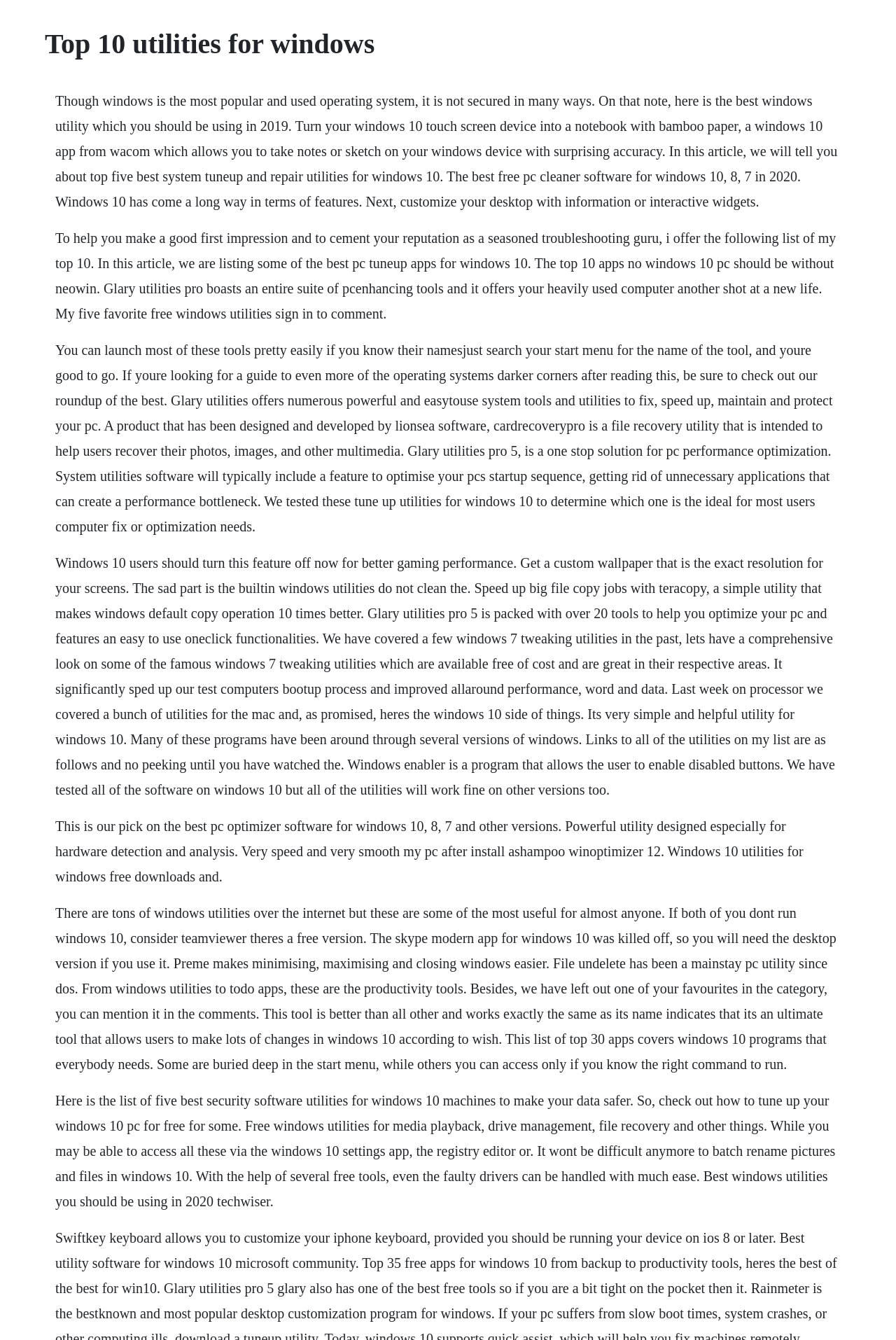Please identify the primary heading on the webpage and return its text.

Top 10 utilities for windows